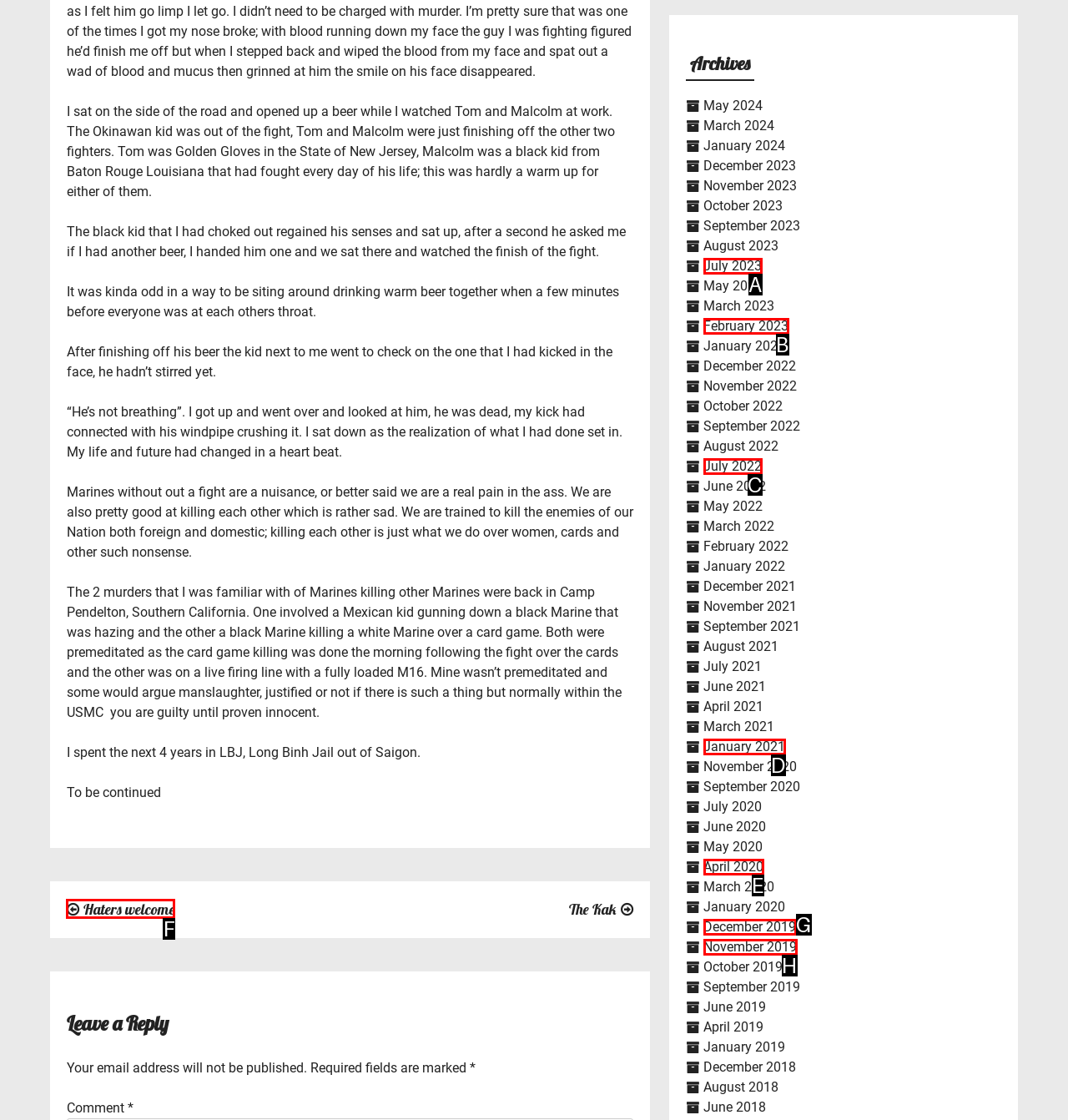Specify which element within the red bounding boxes should be clicked for this task: Click on 'Haters welcome' Respond with the letter of the correct option.

F